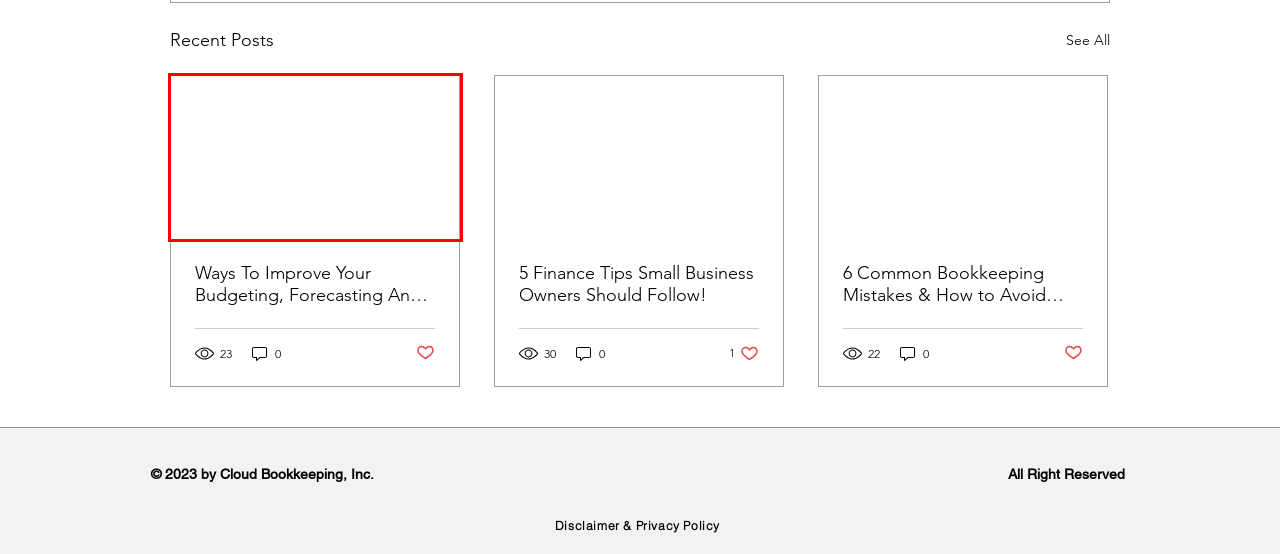You are given a webpage screenshot where a red bounding box highlights an element. Determine the most fitting webpage description for the new page that loads after clicking the element within the red bounding box. Here are the candidates:
A. Services | Cloud Bookkeeping, Inc | United States
B. Blog | Cloud Bookkeeping, Inc | United States
C. Privacy Policy | CloudBookkeepingInc.
D. 6 Common Bookkeeping Mistakes & How to Avoid Them!
E. Events | CloudBookkeeping,Inc | United States
F. 5 Finance Tips Small Business Owners Should Follow!
G. Ways To Improve Your Budgeting, Forecasting And Planning Process!
H. finance

G